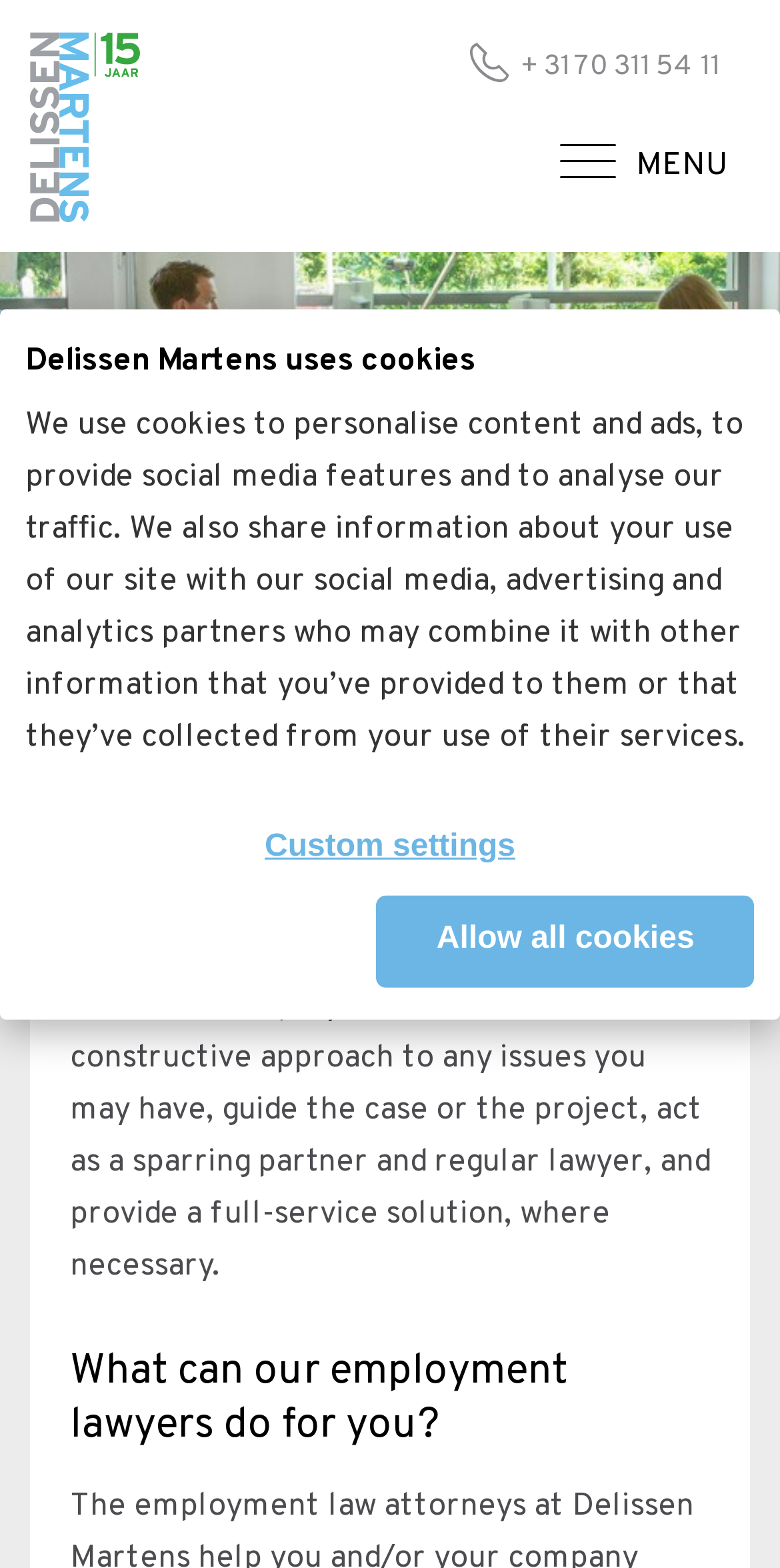What is the purpose of the employment lawyers at Delissen Martens?
We need a detailed and meticulous answer to the question.

The purpose of the employment lawyers at Delissen Martens can be understood from the text on the webpage, which states that they 'assist you and/or your company in taking full advantage of (commercial) opportunities and in limiting legal risks involved in employment law'.